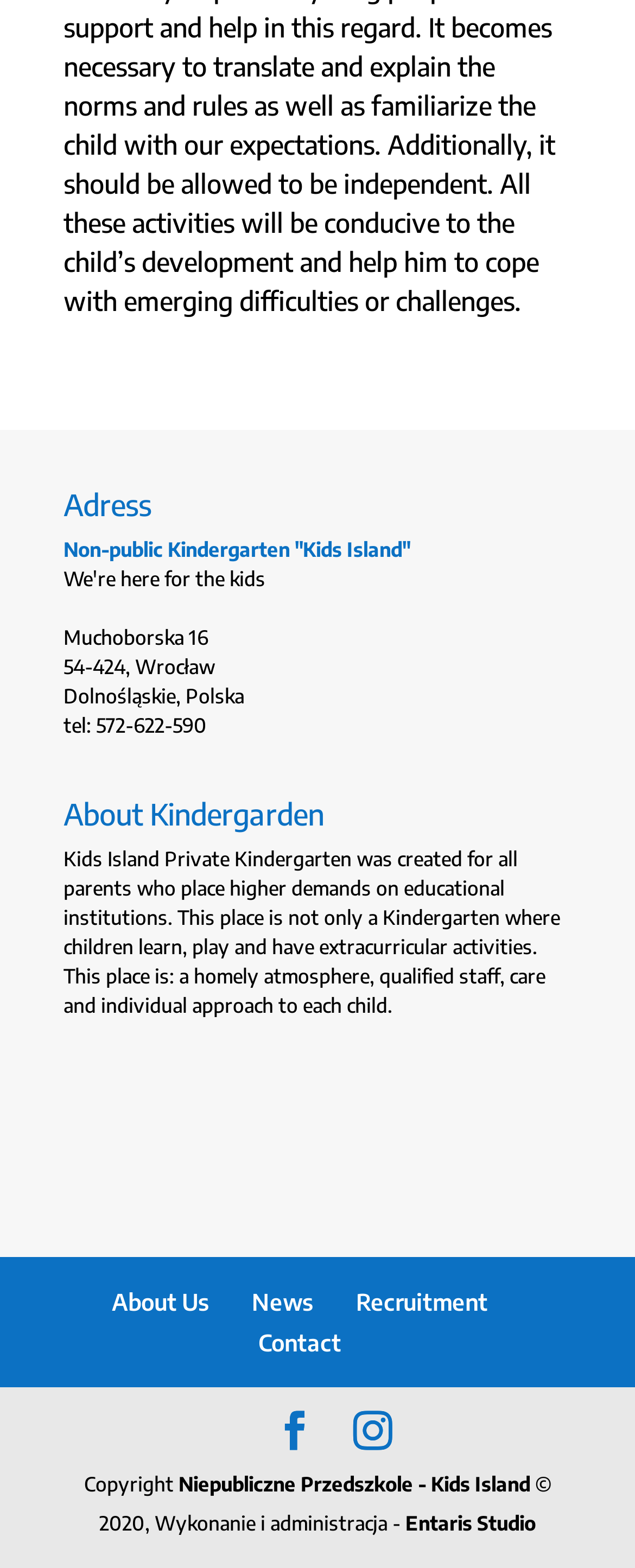Give a concise answer using only one word or phrase for this question:
What is the phone number of Kids Island Kindergarten?

572-622-590